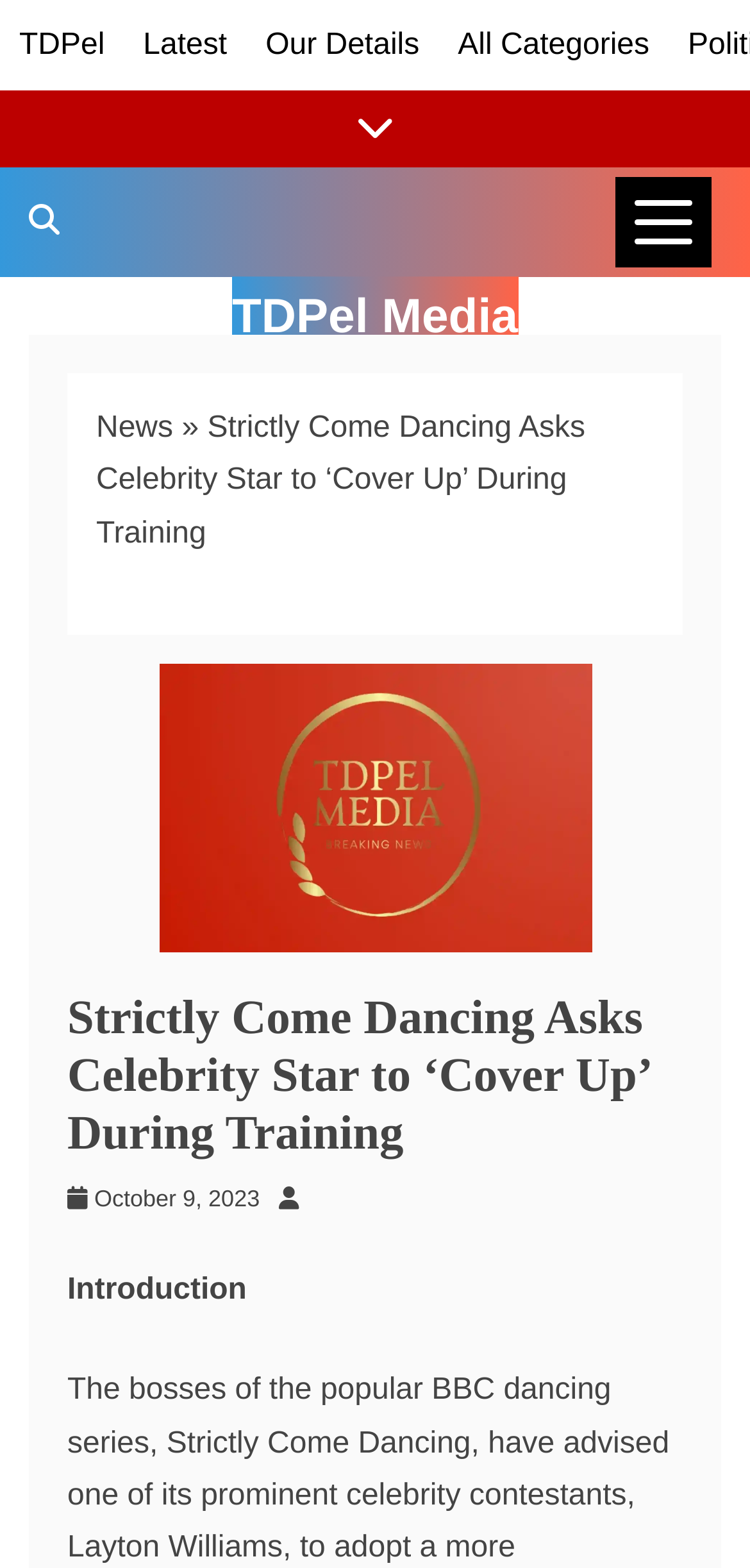Please provide a detailed answer to the question below by examining the image:
How many links are in the top navigation bar?

I counted the links in the top navigation bar, which are 'TDPel', 'Latest', 'Our Details', and 'All Categories', so there are 4 links in total.